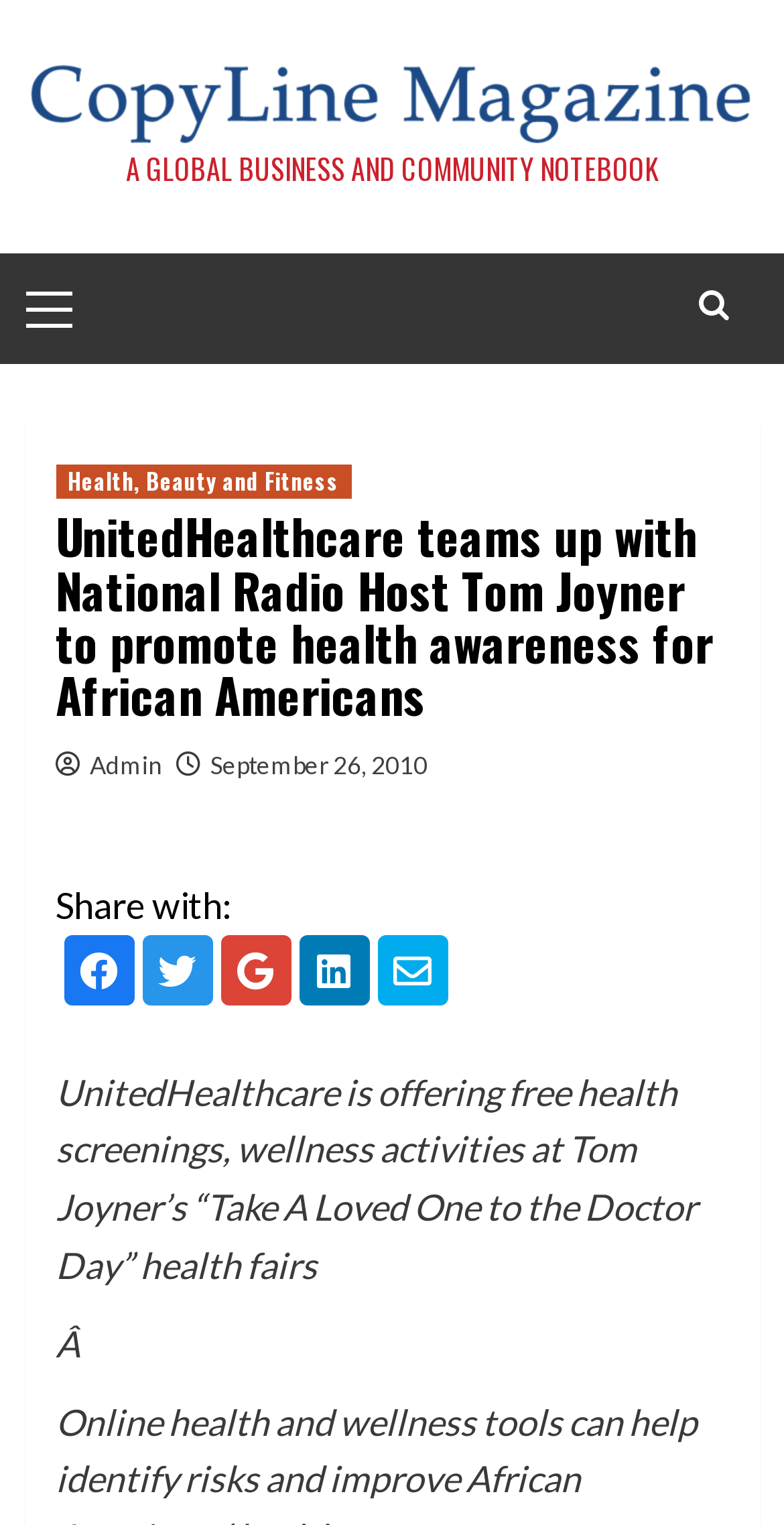Using floating point numbers between 0 and 1, provide the bounding box coordinates in the format (top-left x, top-left y, bottom-right x, bottom-right y). Locate the UI element described here: title="facebook"

[0.081, 0.622, 0.171, 0.651]